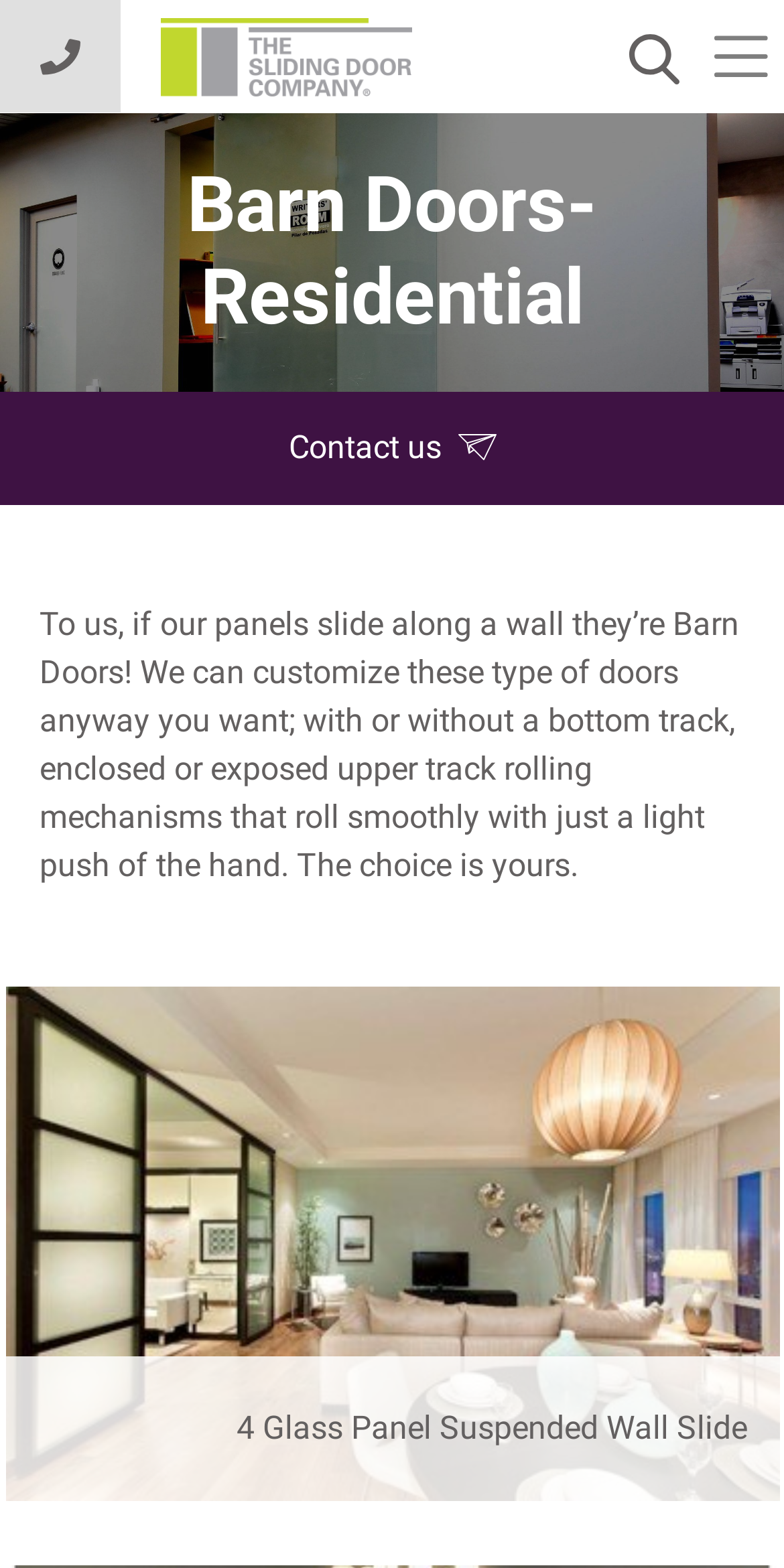Answer the question below with a single word or a brief phrase: 
What type of doors are being described?

Barn Doors